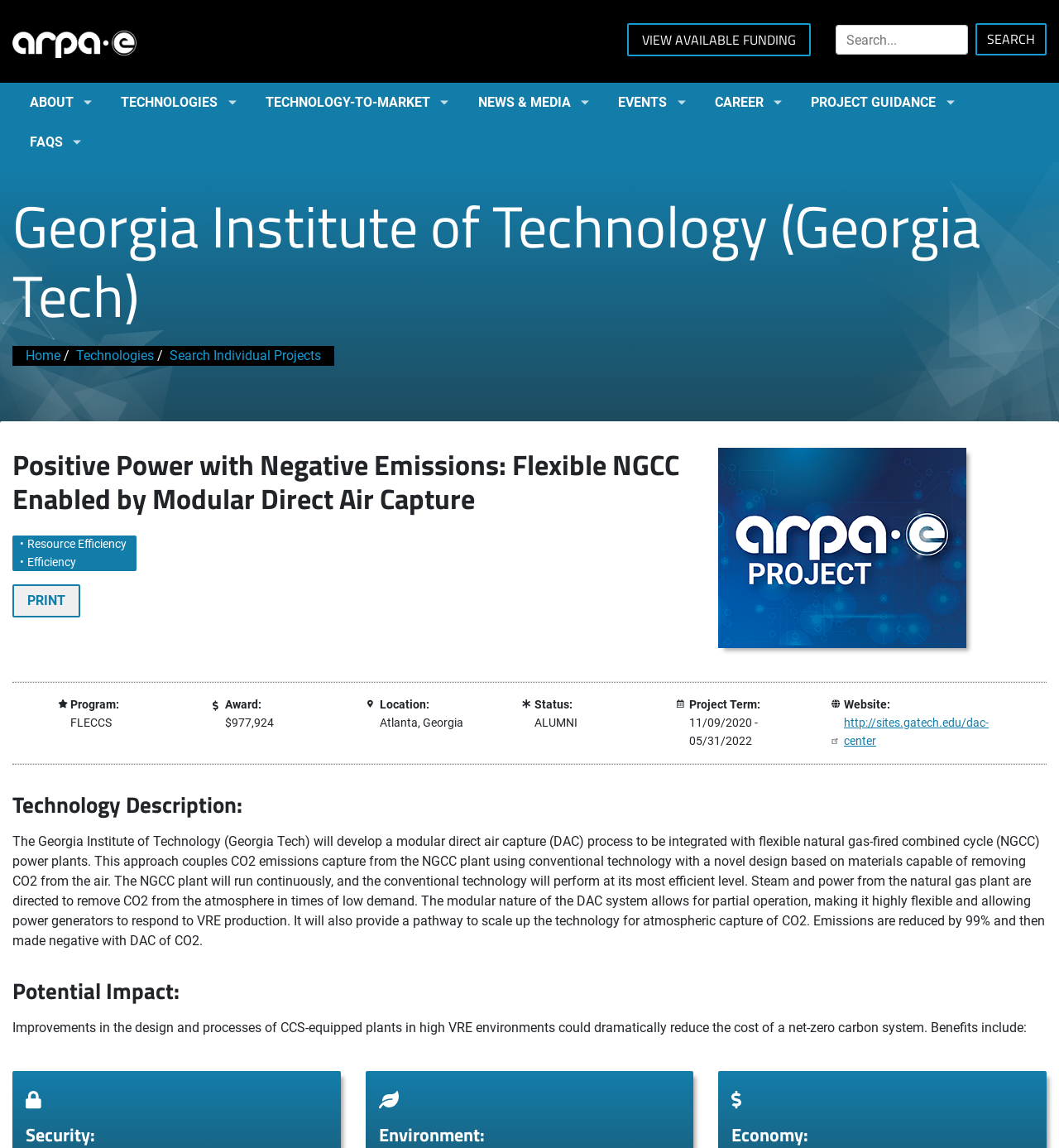Please respond in a single word or phrase: 
What is the location of the project?

Atlanta, Georgia